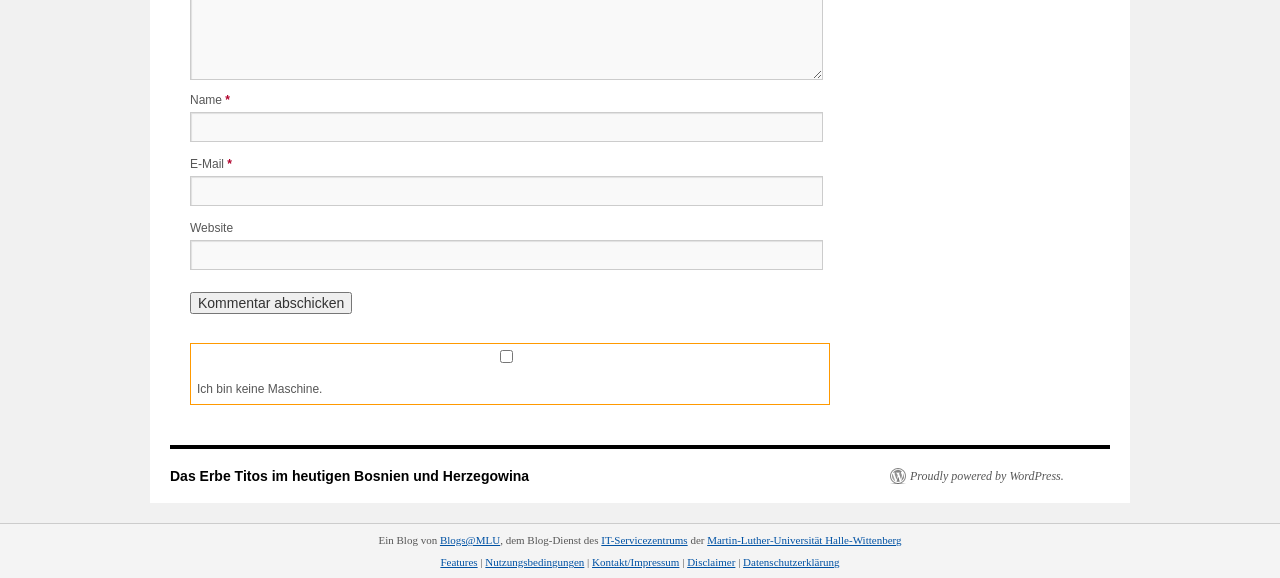Provide your answer in a single word or phrase: 
How many links are there in the footer?

8